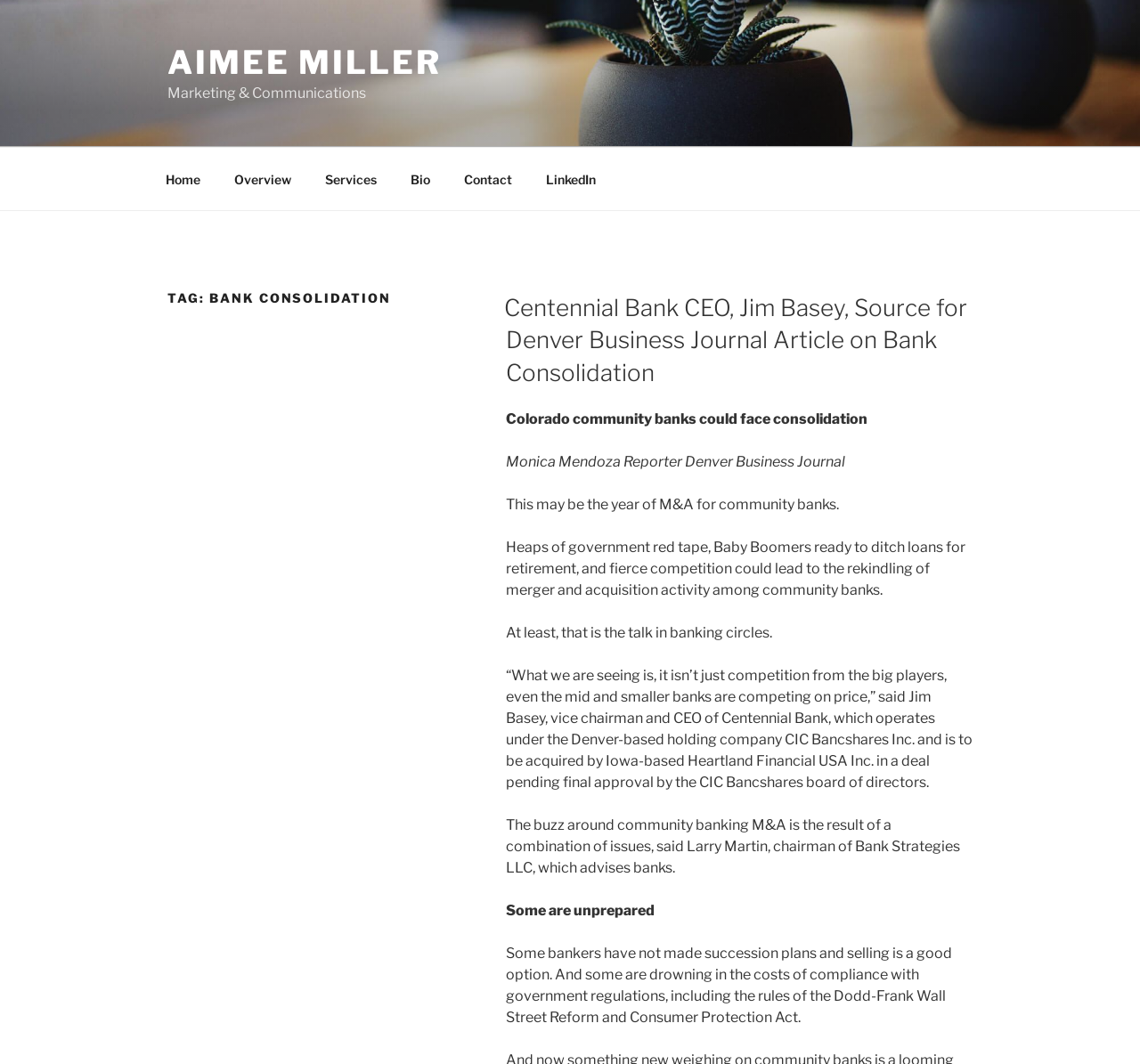Determine the coordinates of the bounding box for the clickable area needed to execute this instruction: "Read about bank consolidation".

[0.147, 0.272, 0.401, 0.288]